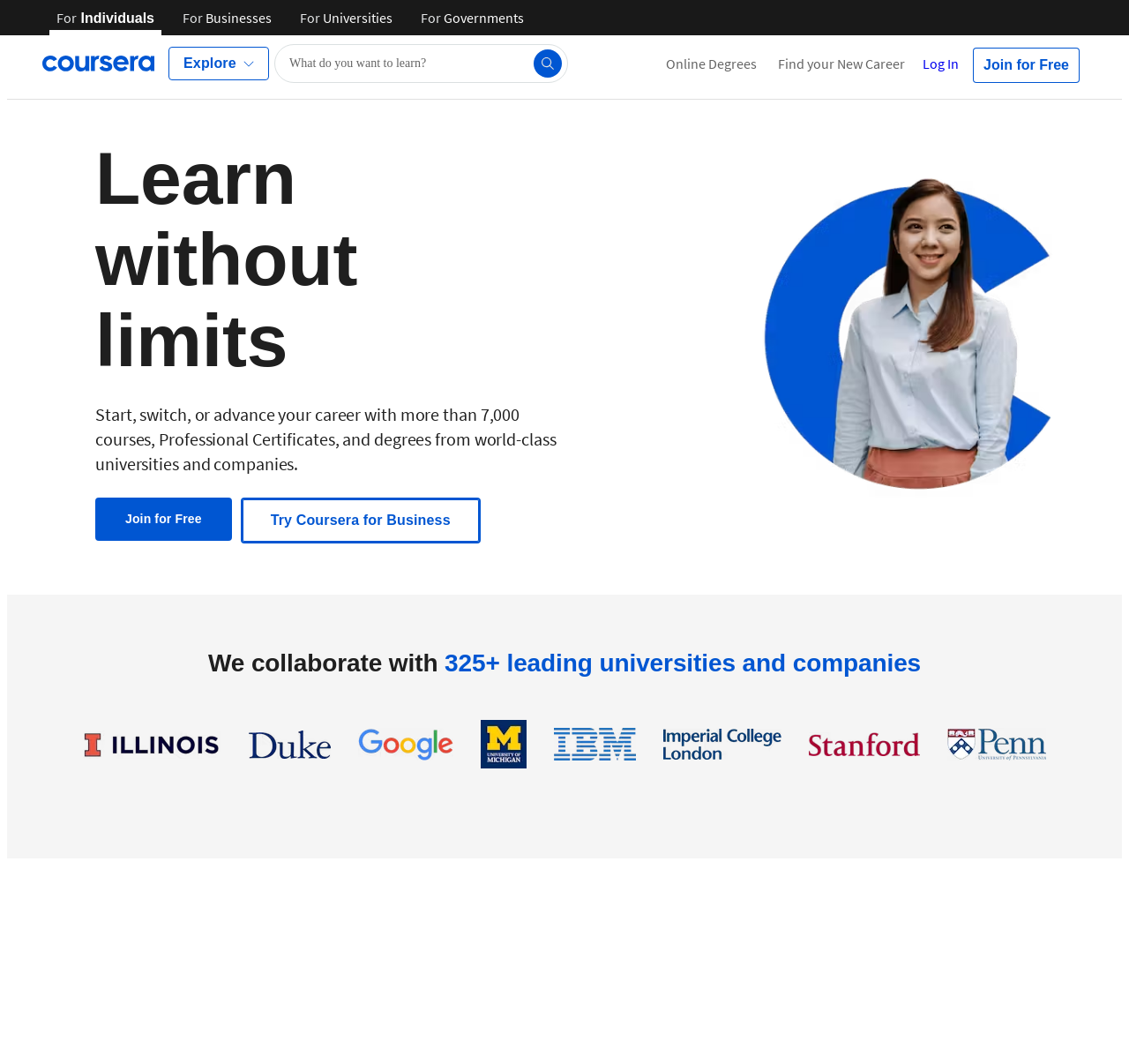Can you find the bounding box coordinates for the element to click on to achieve the instruction: "Log in"?

[0.82, 0.039, 0.87, 0.08]